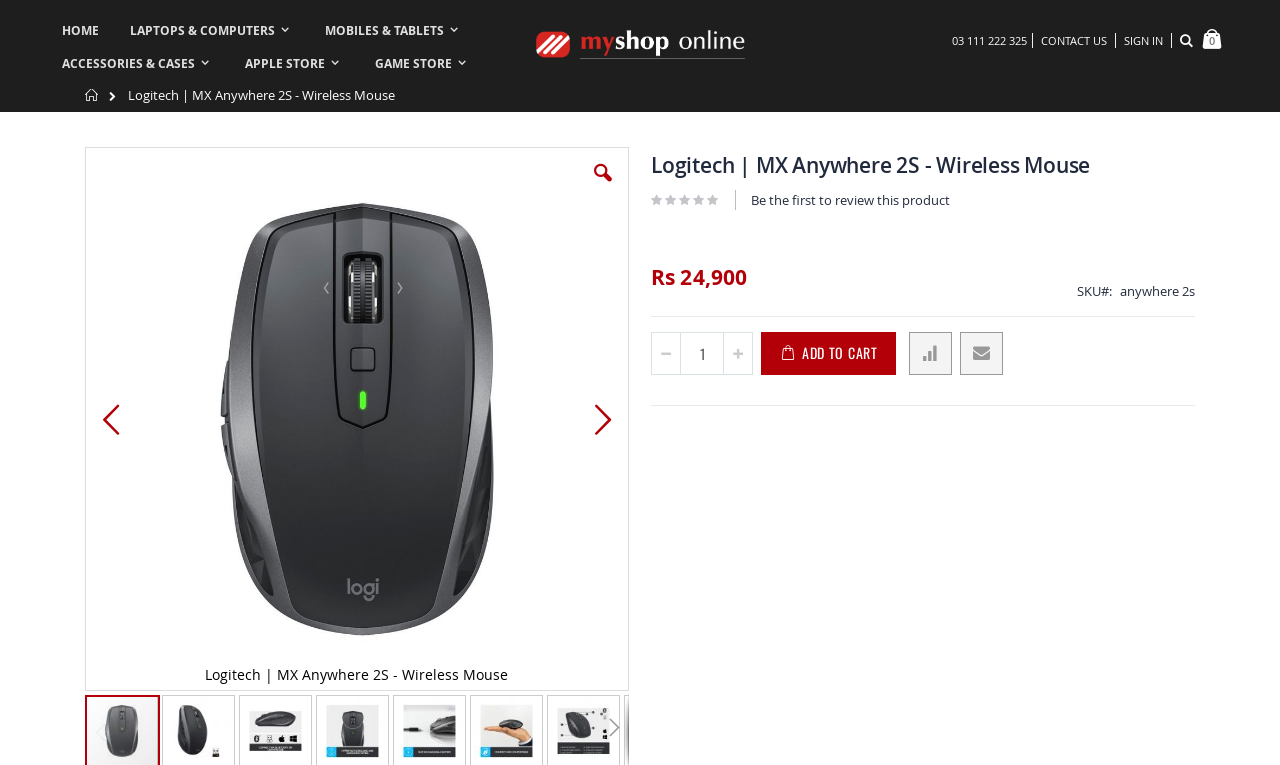Locate the bounding box coordinates of the segment that needs to be clicked to meet this instruction: "Click the CART link".

[0.939, 0.038, 0.961, 0.062]